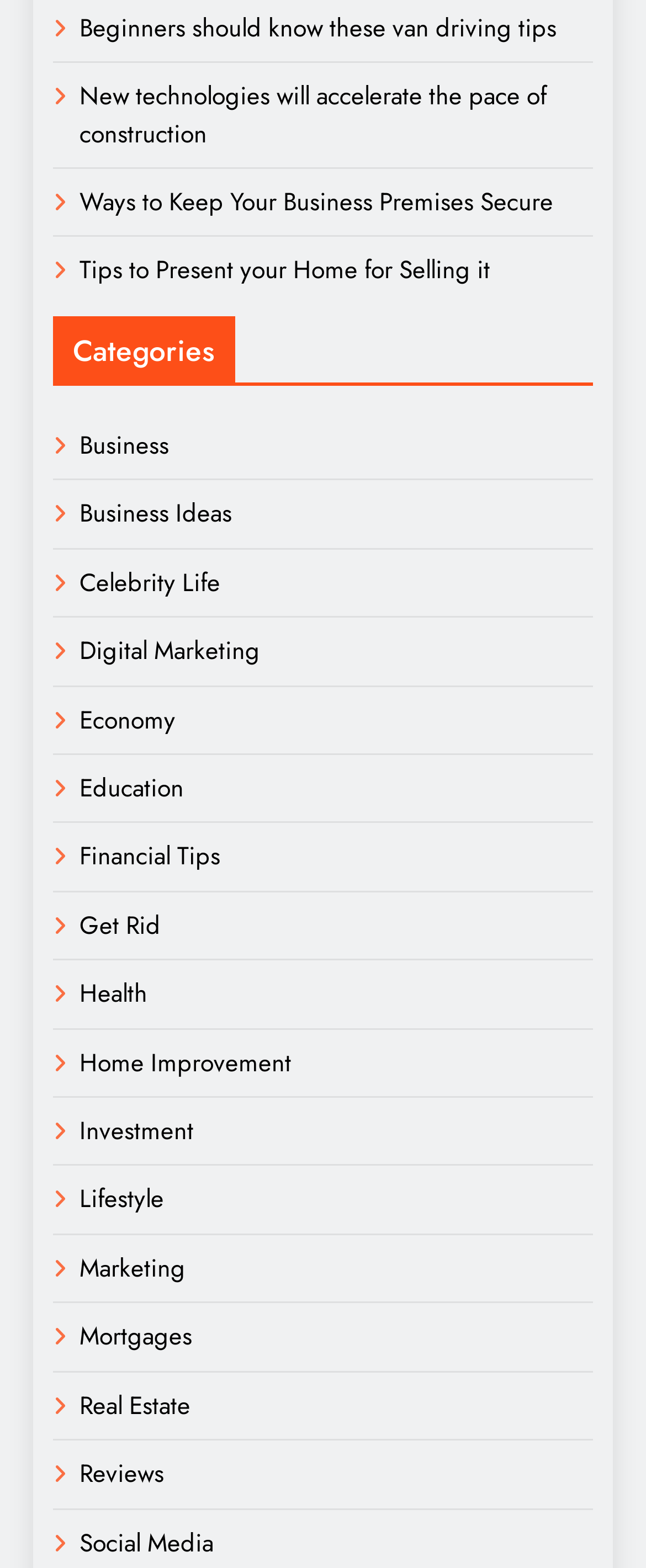Locate the bounding box coordinates of the clickable part needed for the task: "Learn about Home Improvement".

[0.123, 0.666, 0.451, 0.689]